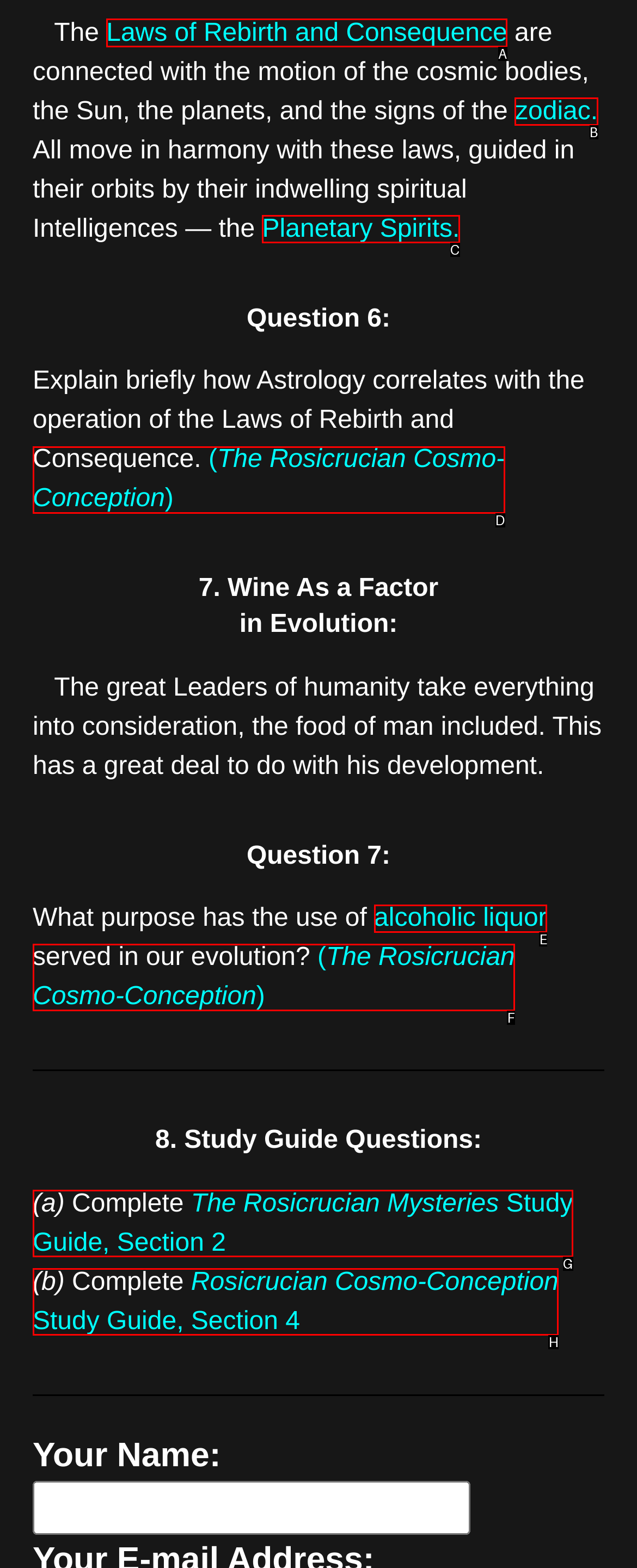Indicate which red-bounded element should be clicked to perform the task: Click on the 'Editor 1 Interpretation' heading Answer with the letter of the correct option.

None